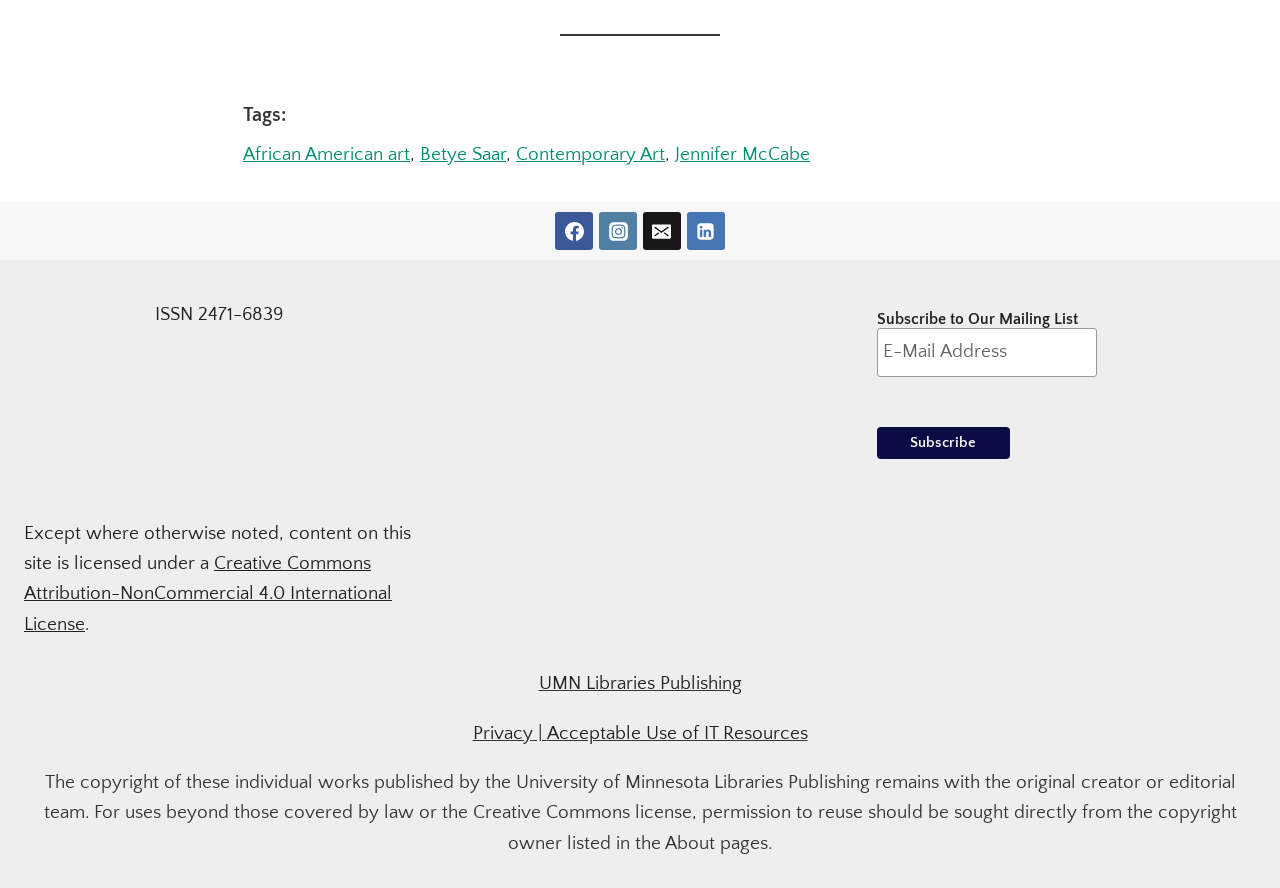Pinpoint the bounding box coordinates of the clickable area needed to execute the instruction: "Read the Creative Commons License". The coordinates should be specified as four float numbers between 0 and 1, i.e., [left, top, right, bottom].

[0.019, 0.394, 0.324, 0.563]